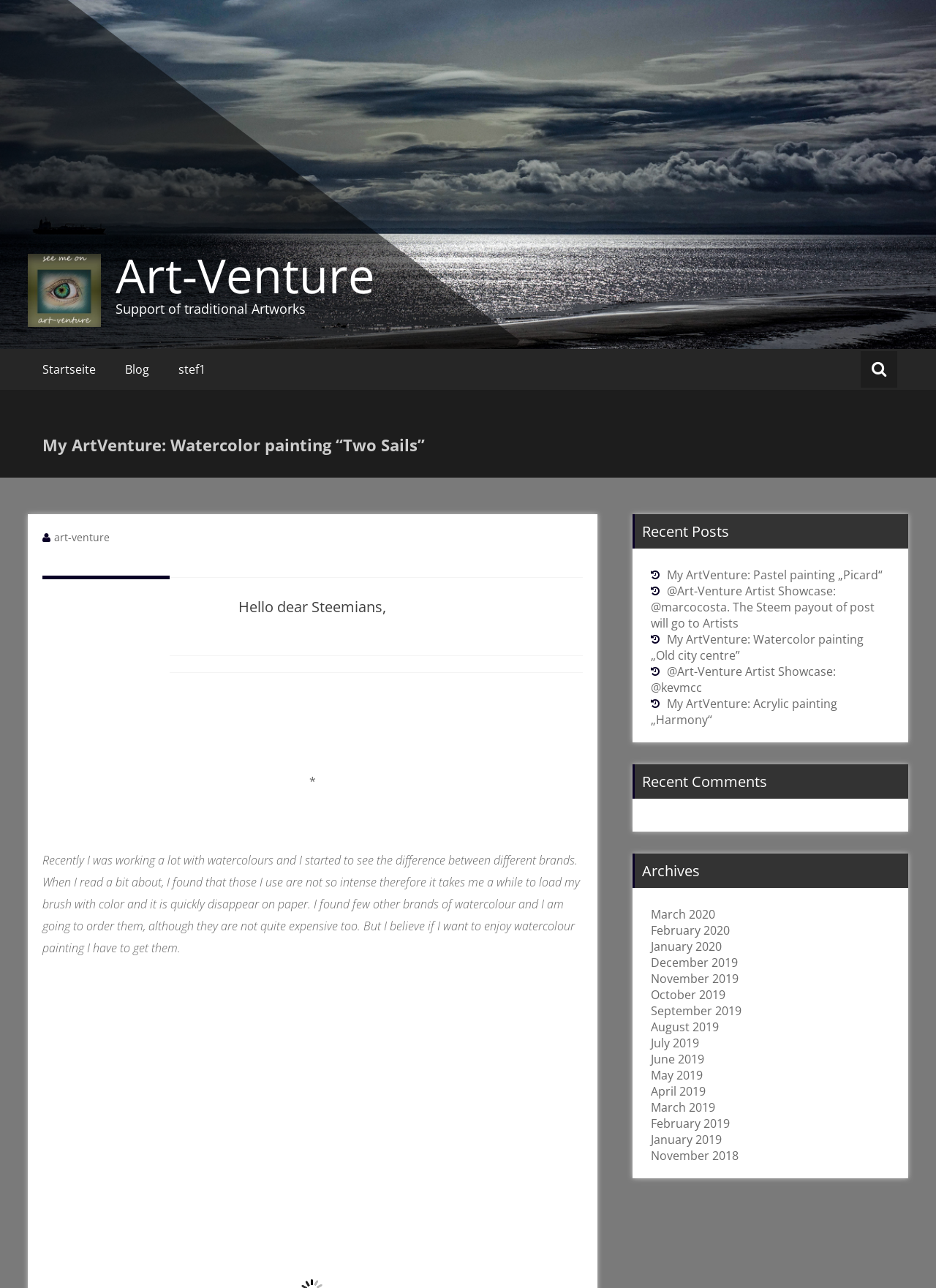What is the topic of the blog post?
Refer to the screenshot and deliver a thorough answer to the question presented.

I found the answer by looking at the text 'Recently I was working a lot with watercolours and I started to see the difference between different brands.' which is located at [0.046, 0.661, 0.62, 0.742]. This text indicates that the blog post is about the author's experience with watercolor painting.